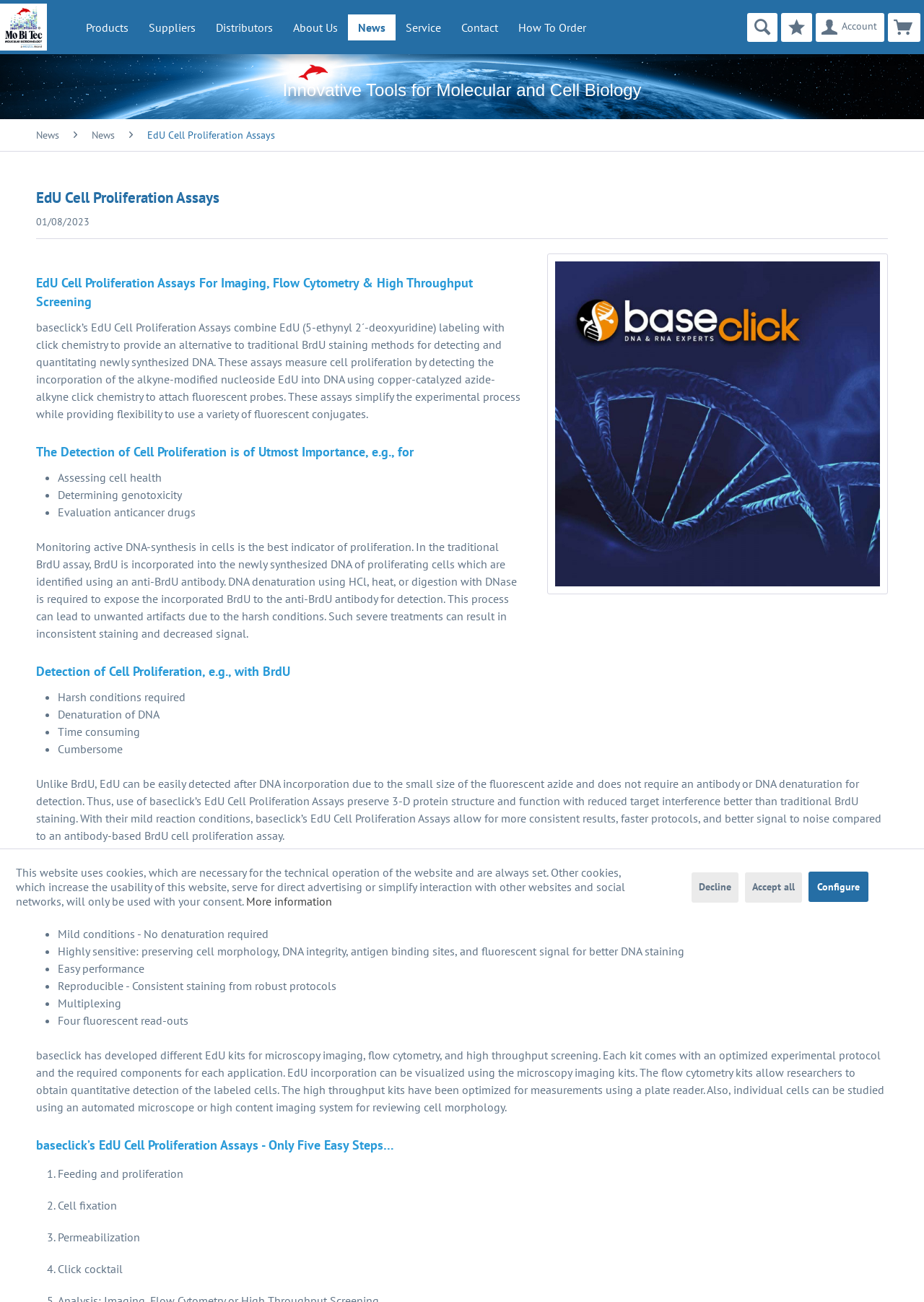Could you indicate the bounding box coordinates of the region to click in order to complete this instruction: "Learn about EdU Cell Proliferation Assays".

[0.592, 0.195, 0.961, 0.456]